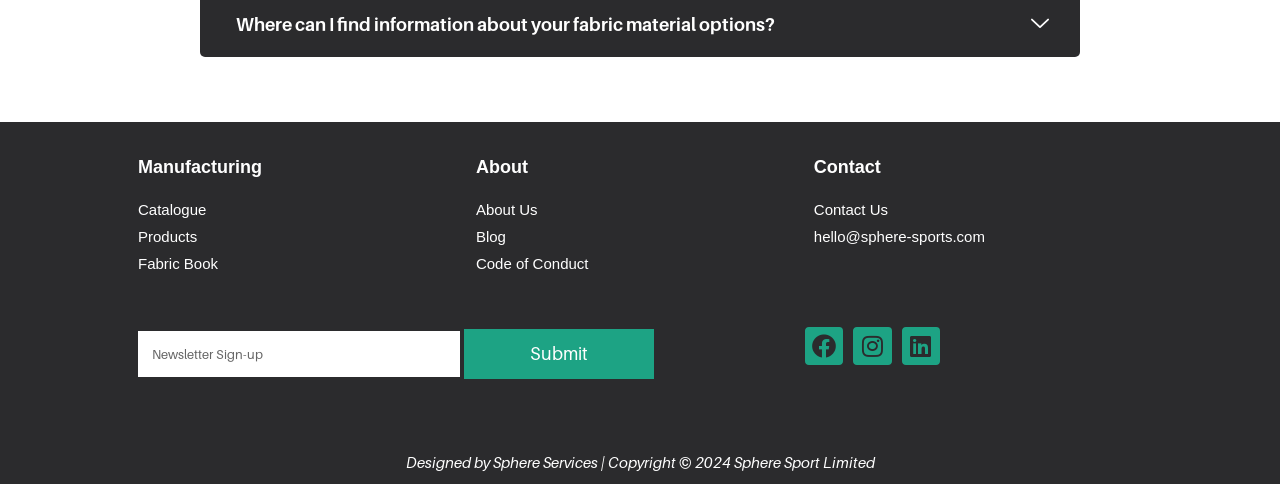Please identify the bounding box coordinates of the clickable area that will fulfill the following instruction: "Click on Catalogue". The coordinates should be in the format of four float numbers between 0 and 1, i.e., [left, top, right, bottom].

[0.108, 0.405, 0.356, 0.461]